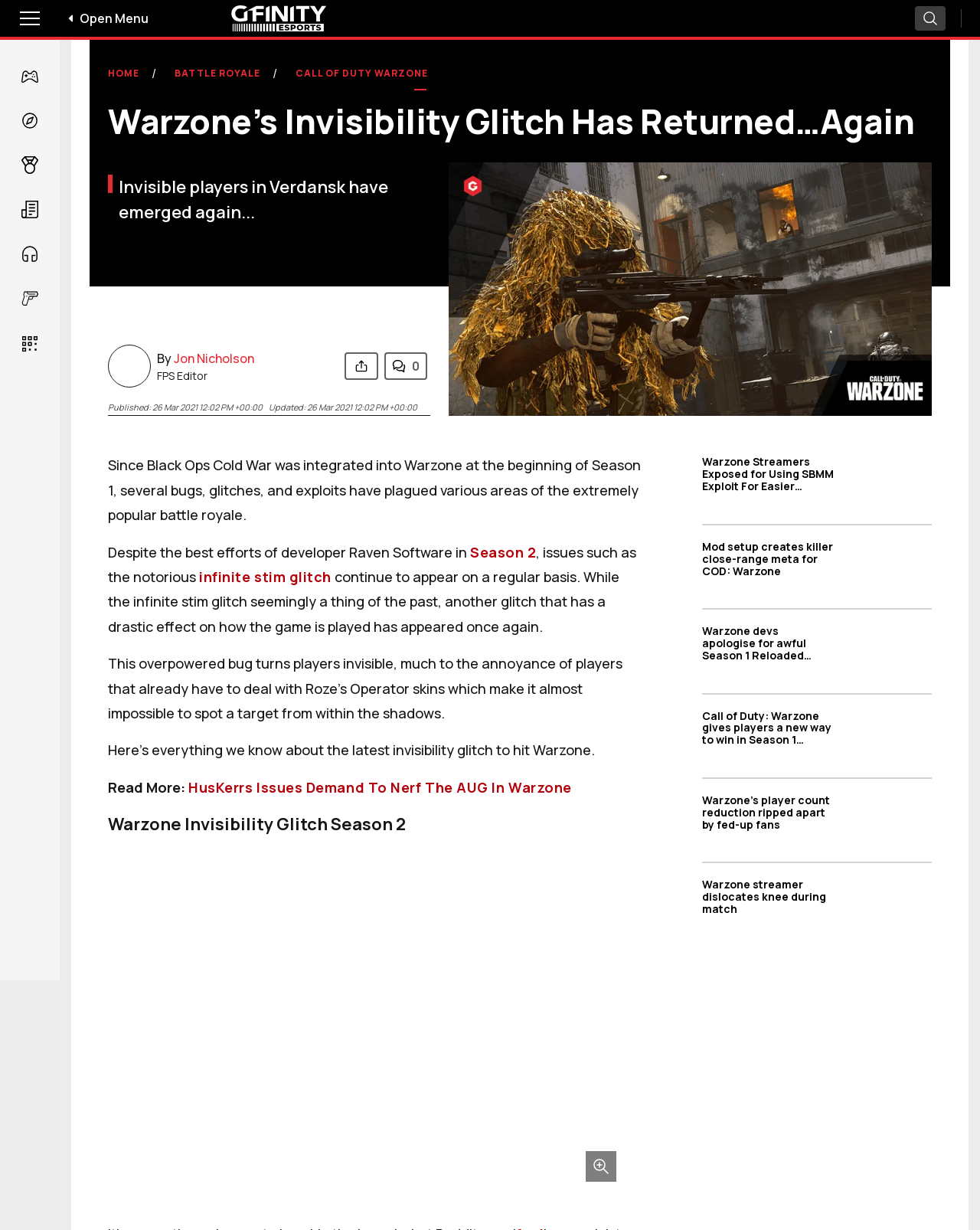Identify the bounding box coordinates for the region to click in order to carry out this instruction: "Read more about Warzone’s Invisibility Glitch". Provide the coordinates using four float numbers between 0 and 1, formatted as [left, top, right, bottom].

[0.11, 0.602, 0.607, 0.617]